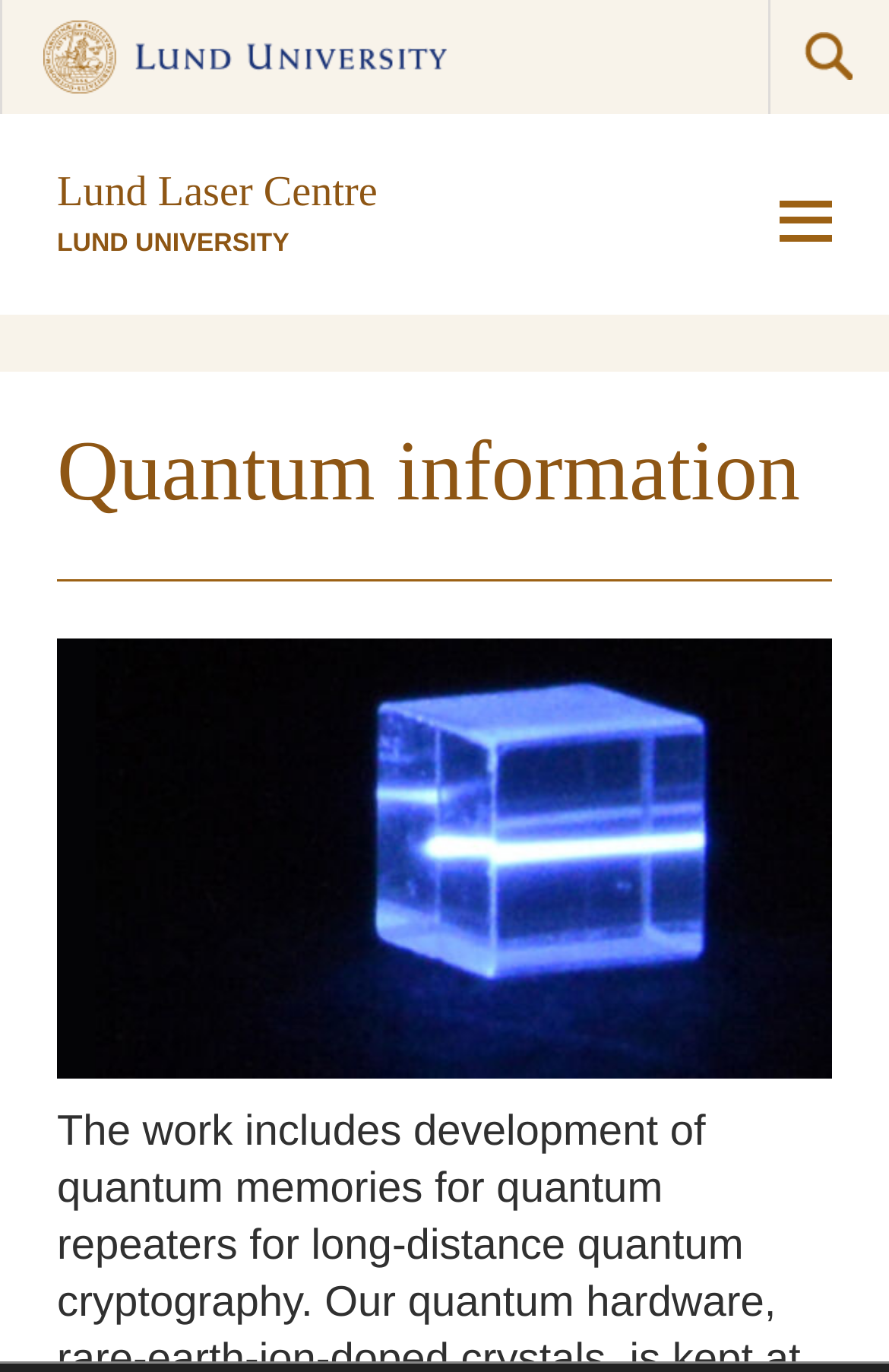Given the element description "Lund University" in the screenshot, predict the bounding box coordinates of that UI element.

[0.064, 0.168, 0.325, 0.188]